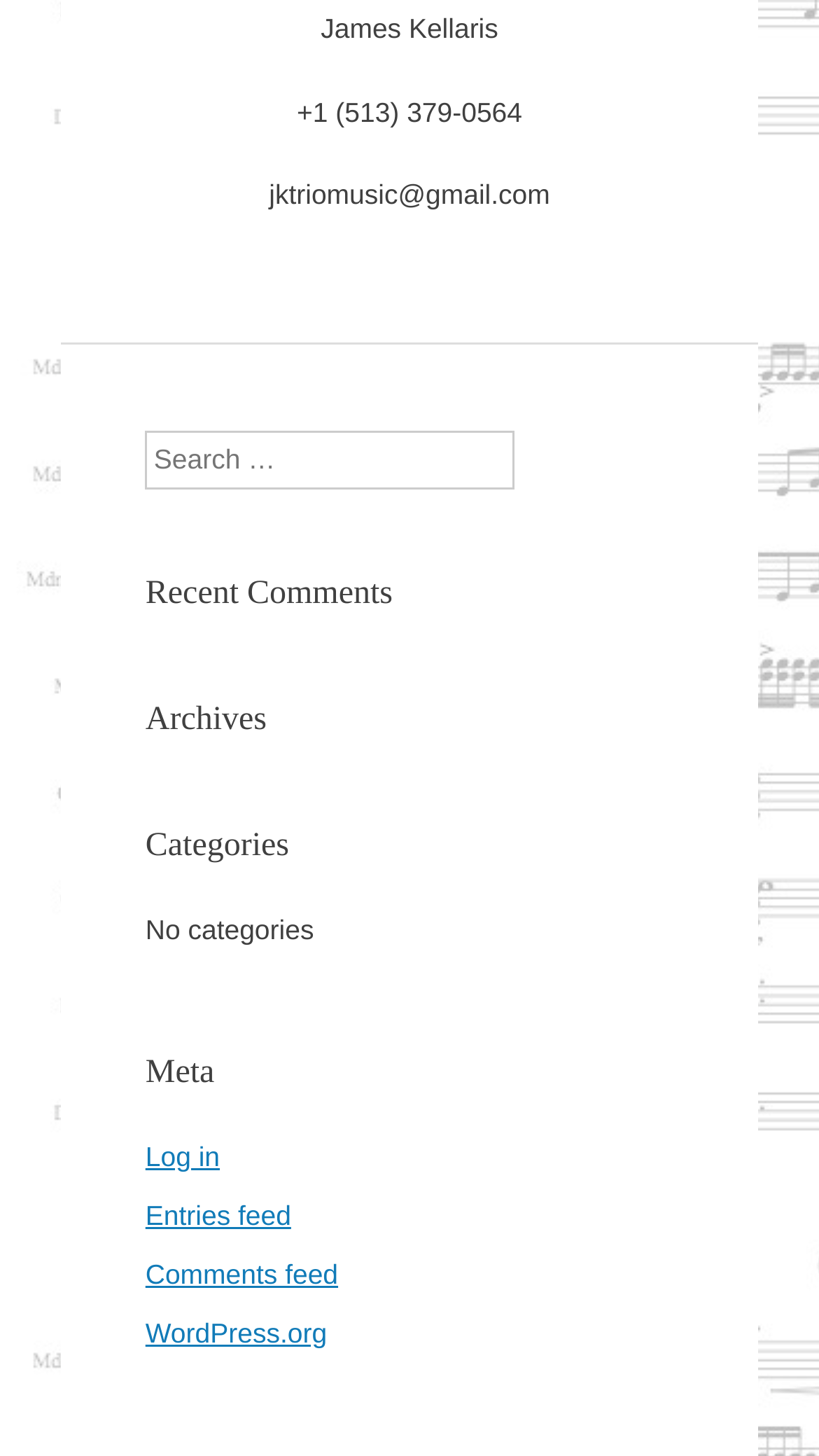Find and provide the bounding box coordinates for the UI element described here: "WordPress.org". The coordinates should be given as four float numbers between 0 and 1: [left, top, right, bottom].

[0.178, 0.905, 0.399, 0.926]